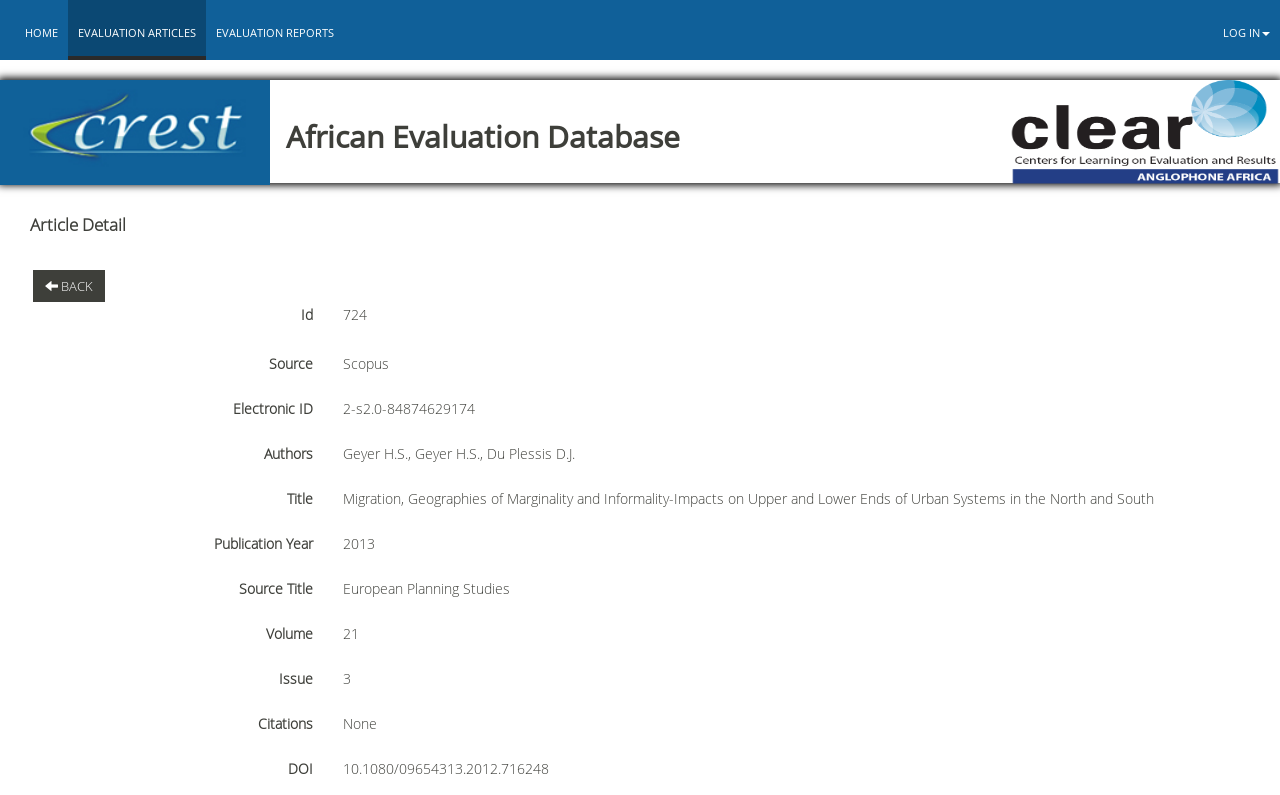Give a one-word or one-phrase response to the question:
What is the publication year of the article?

2013